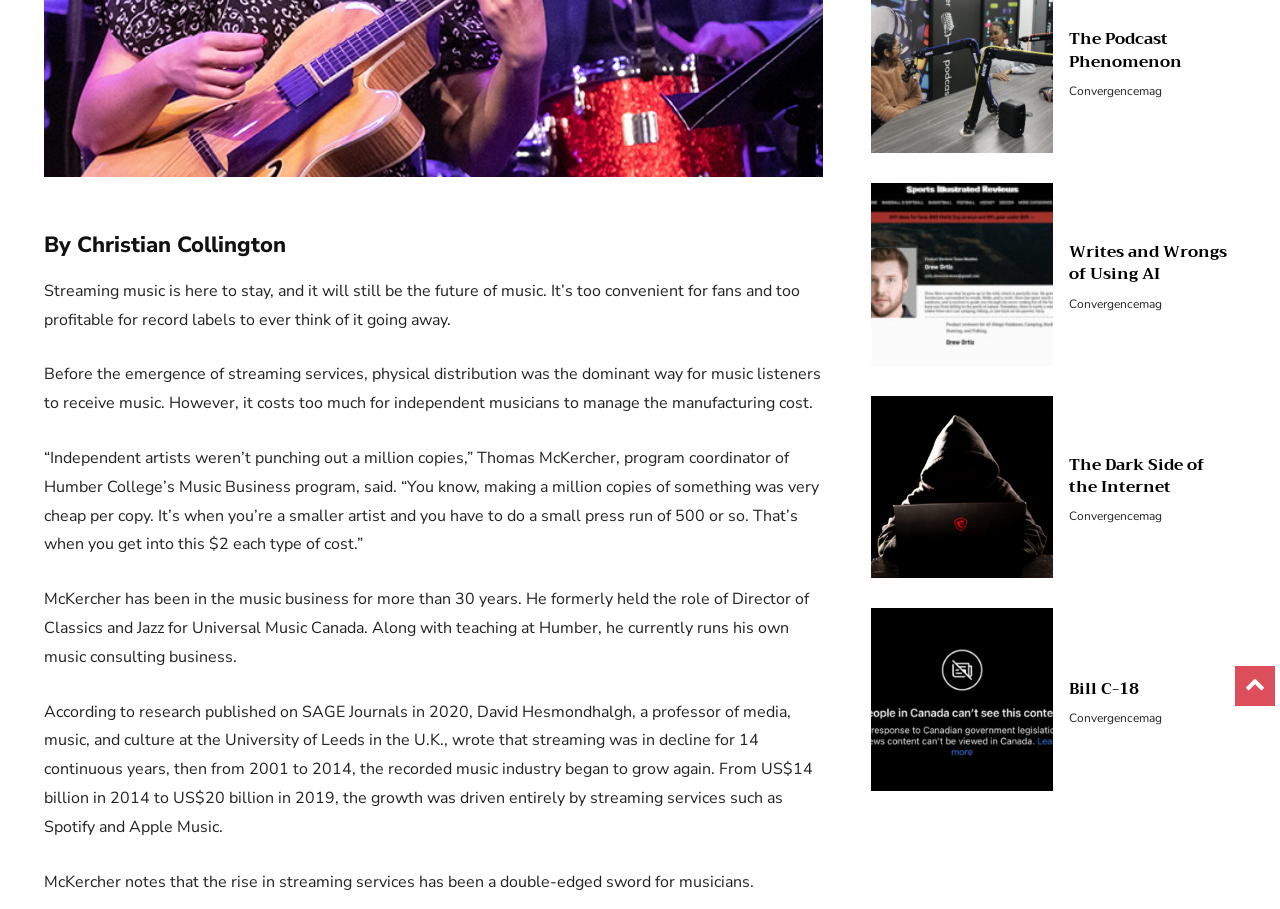Bounding box coordinates must be specified in the format (top-left x, top-left y, bottom-right x, bottom-right y). All values should be floating point numbers between 0 and 1. What are the bounding box coordinates of the UI element described as: The Podcast Phenomenon

[0.835, 0.028, 0.924, 0.083]